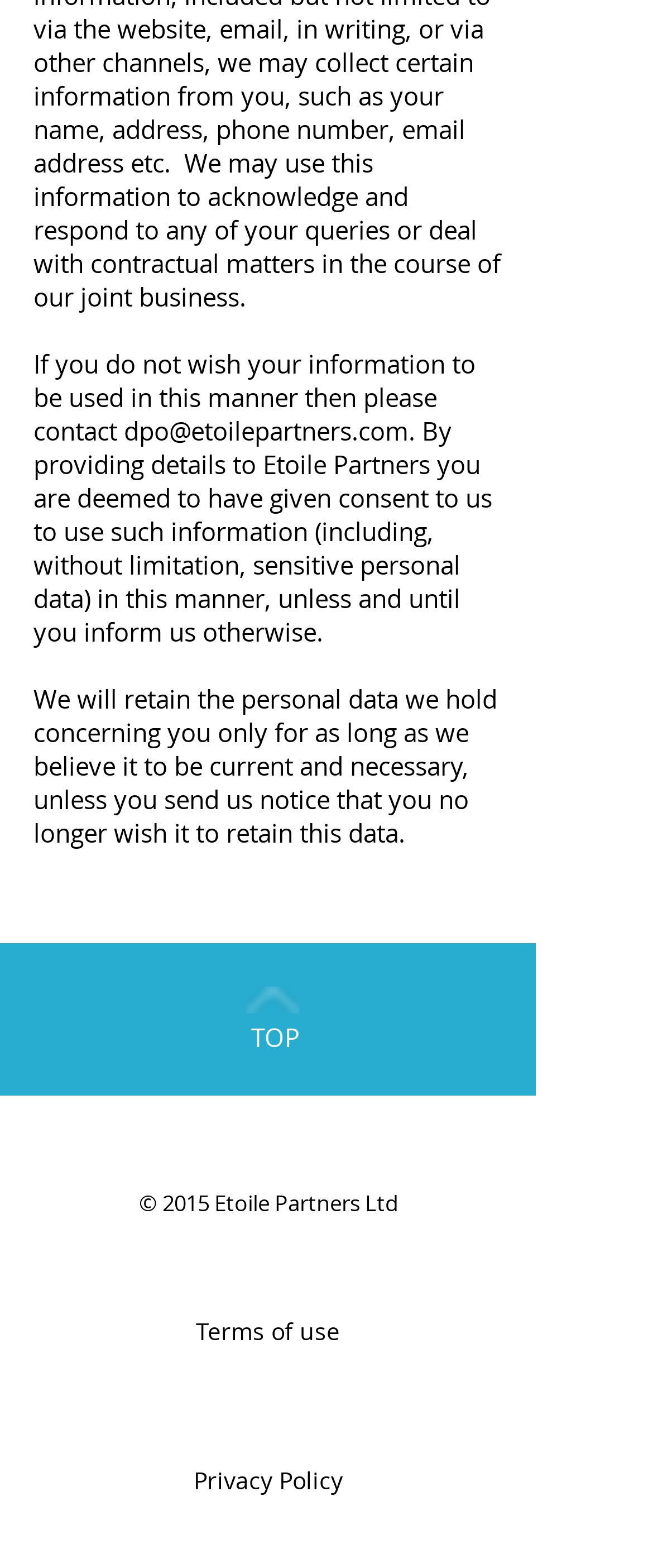What are the two links available at the bottom of the webpage?
Analyze the screenshot and provide a detailed answer to the question.

At the bottom of the webpage, there are two links available, one for 'Terms of use' and another for 'Privacy Policy', which provide more information about the website's terms and policies.